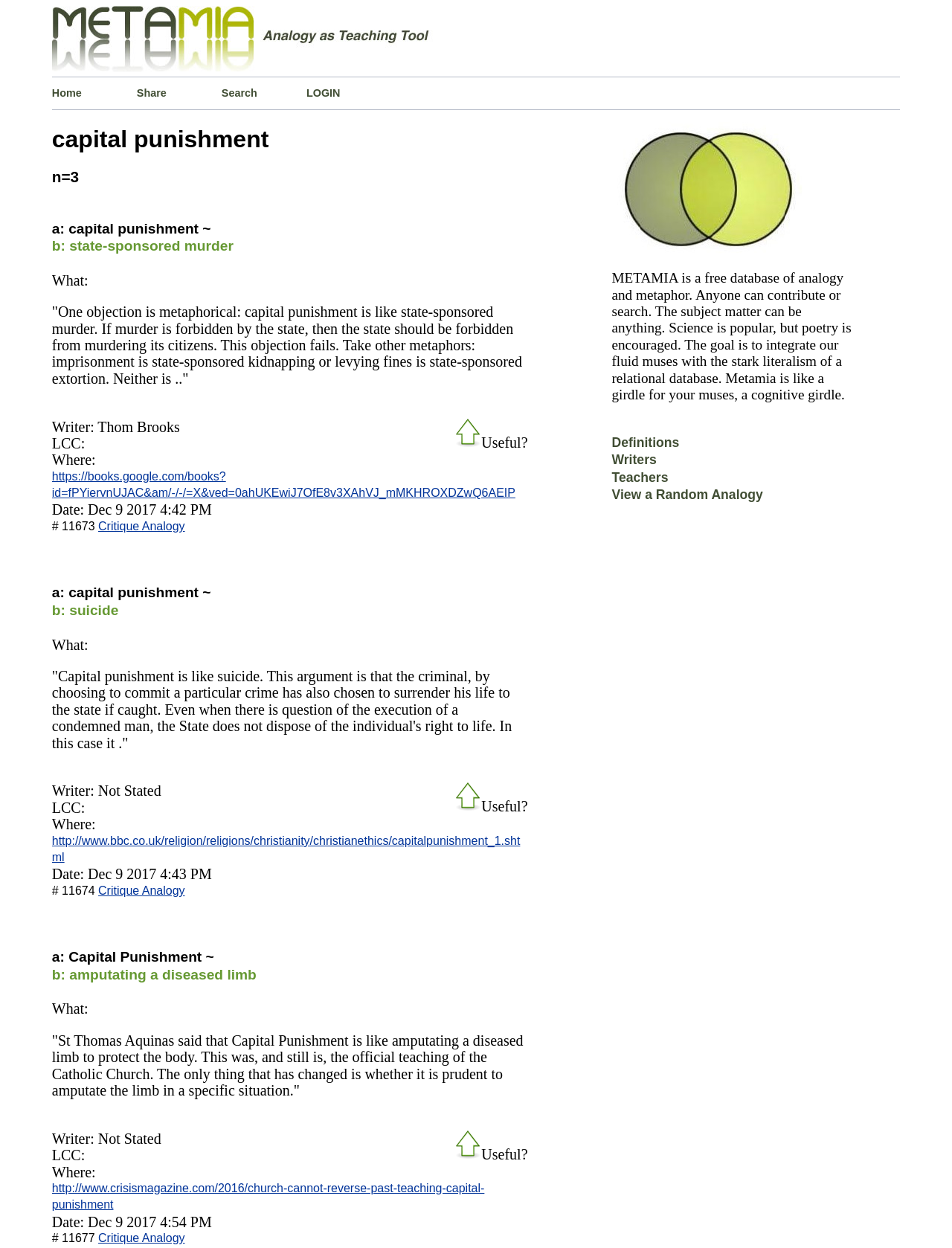Give an in-depth explanation of the webpage layout and content.

This webpage is about capital punishment explained through metaphors and analogies. At the top, there are four links: "analogy metaphor creative writing", "Home", "Share", and "Search", followed by a "LOGIN" button. Below these links, there is a heading "capital punishment" and a text "n=3". 

The main content of the webpage is divided into three sections, each explaining capital punishment through a different analogy. The first section compares capital punishment to state-sponsored murder, with a quote from Thom Brooks. The second section compares it to suicide, with a link to a BBC webpage. The third section compares it to amputating a diseased limb, with a quote from St Thomas Aquinas and a link to a Crisis Magazine webpage. Each section has a "Useful?" text and an "upthumb" button.

On the right side of the webpage, there is an image of a green Venn diagram, accompanied by a text describing Metamia, a free database of analogy and metaphor. Below this, there are four links: "Definitions", "Writers", "Teachers", and "View a Random Analogy".